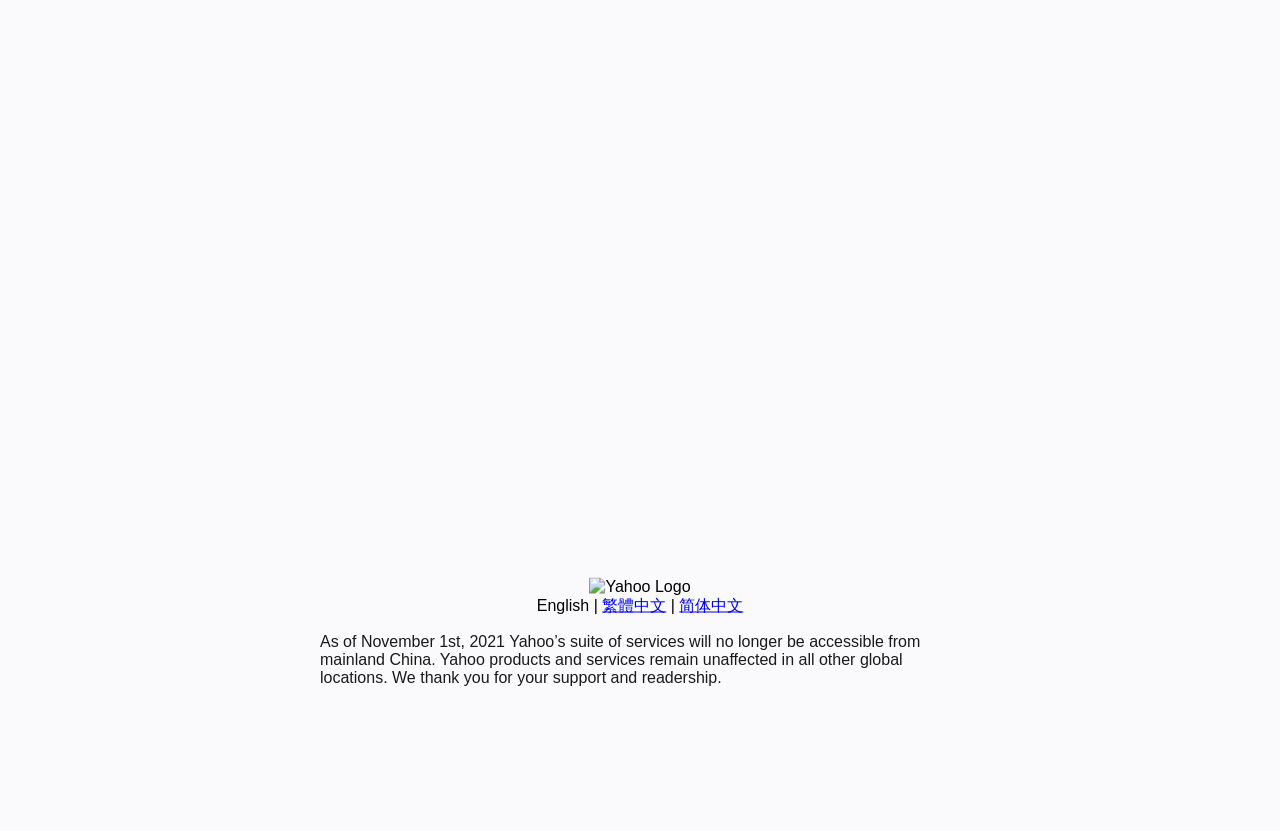Locate the bounding box of the UI element based on this description: "Copyrights & Trademarks". Provide four float numbers between 0 and 1 as [left, top, right, bottom].

None